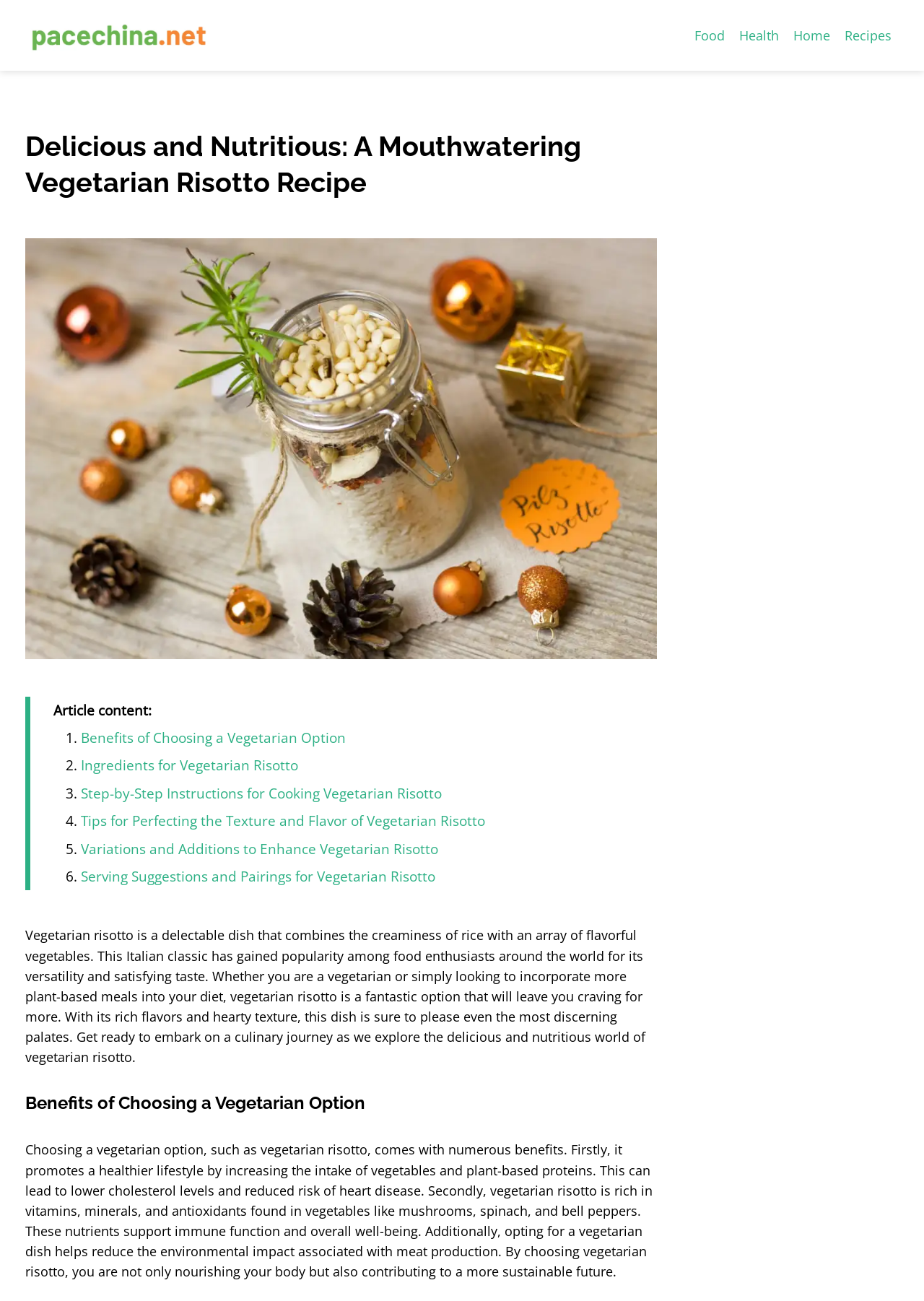Please determine the bounding box coordinates of the clickable area required to carry out the following instruction: "Learn about 'Tips for Perfecting the Texture and Flavor of Vegetarian Risotto'". The coordinates must be four float numbers between 0 and 1, represented as [left, top, right, bottom].

[0.088, 0.623, 0.525, 0.638]